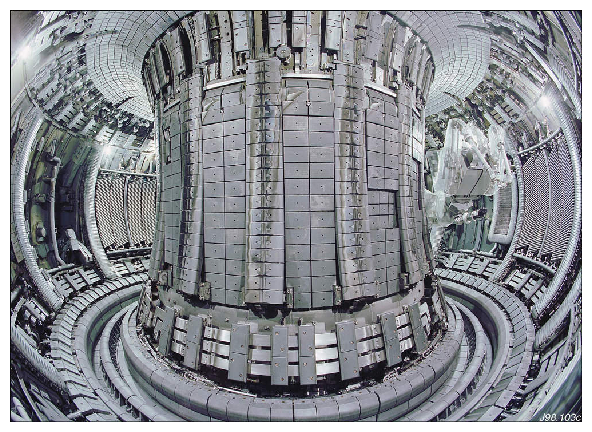What is the goal of the research facility?
Look at the screenshot and respond with a single word or phrase.

Harnessing fusion energy